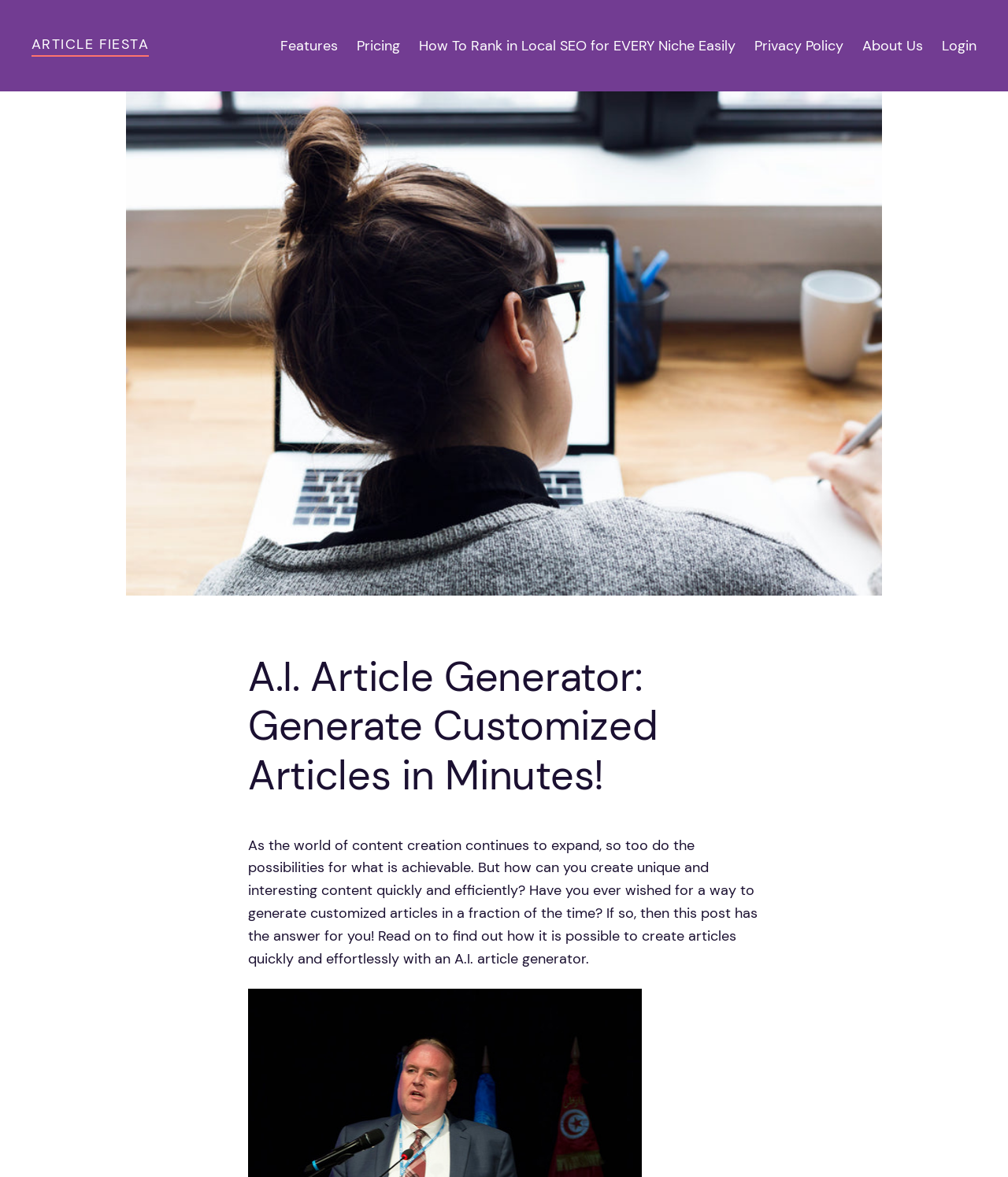How many navigation links are there?
Look at the image and respond with a one-word or short-phrase answer.

7